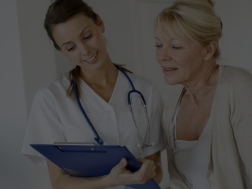Provide an in-depth description of the image.

The image depicts a healthcare setting where a female doctor, dressed in a white coat with a stethoscope around her neck, is attentively showing a medical report or findings to an older woman. The doctor has a warm and compassionate expression, engaged in explaining the details. The older woman, appearing interested and concerned, leans slightly forward, displaying a look of curiosity as she listens intently. This interaction highlights the importance of communication in healthcare, showcasing a moment of patient education and care in a friendly environment.